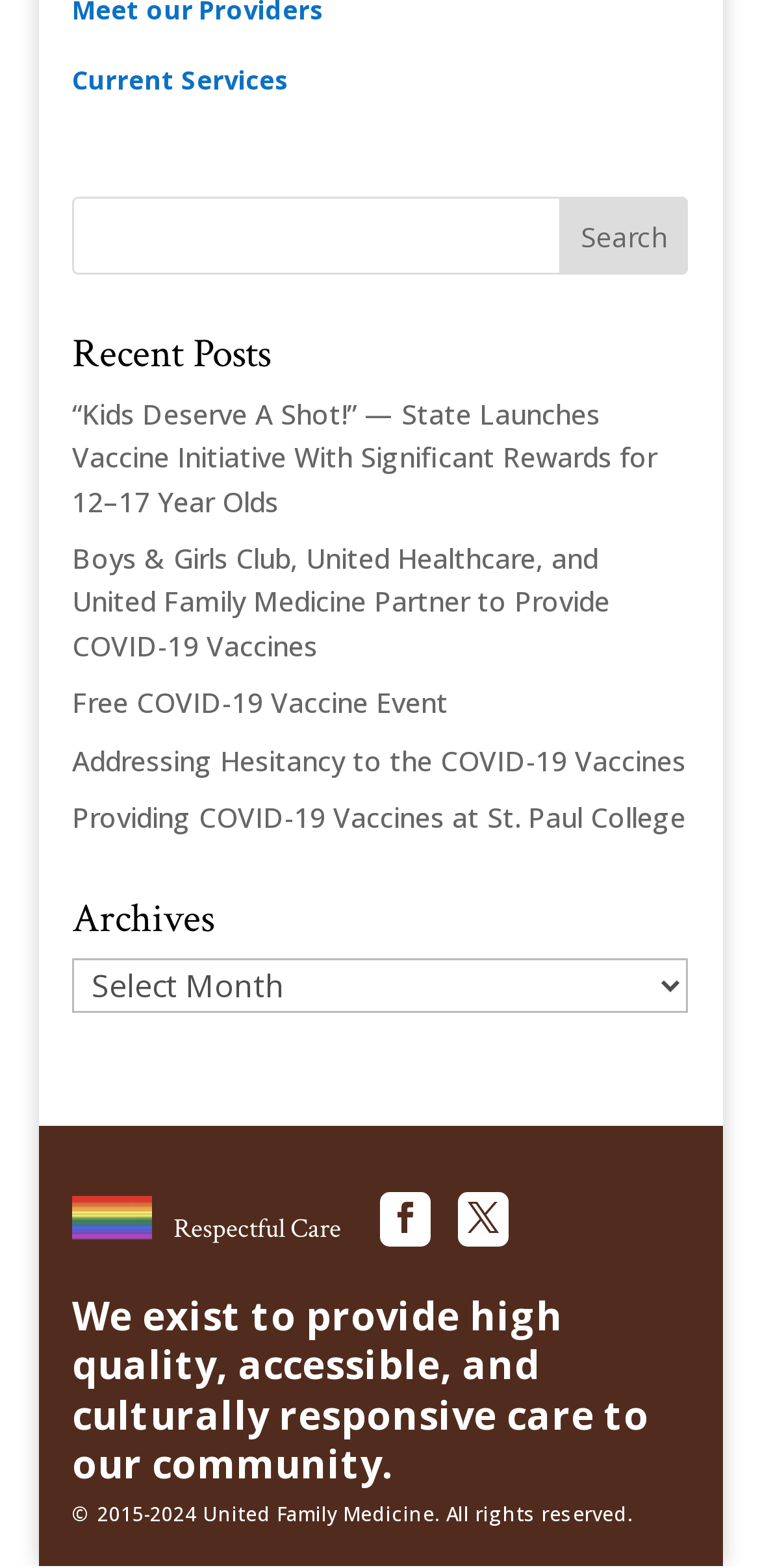What is the topic of the recent posts?
Provide a detailed and extensive answer to the question.

The recent posts section lists several links with titles related to COVID-19 vaccines, such as '“Kids Deserve A Shot!” — State Launches Vaccine Initiative With Significant Rewards for 12–17 Year Olds' and 'Boys & Girls Club, United Healthcare, and United Family Medicine Partner to Provide COVID-19 Vaccines'. This suggests that the topic of the recent posts is COVID-19 vaccines.